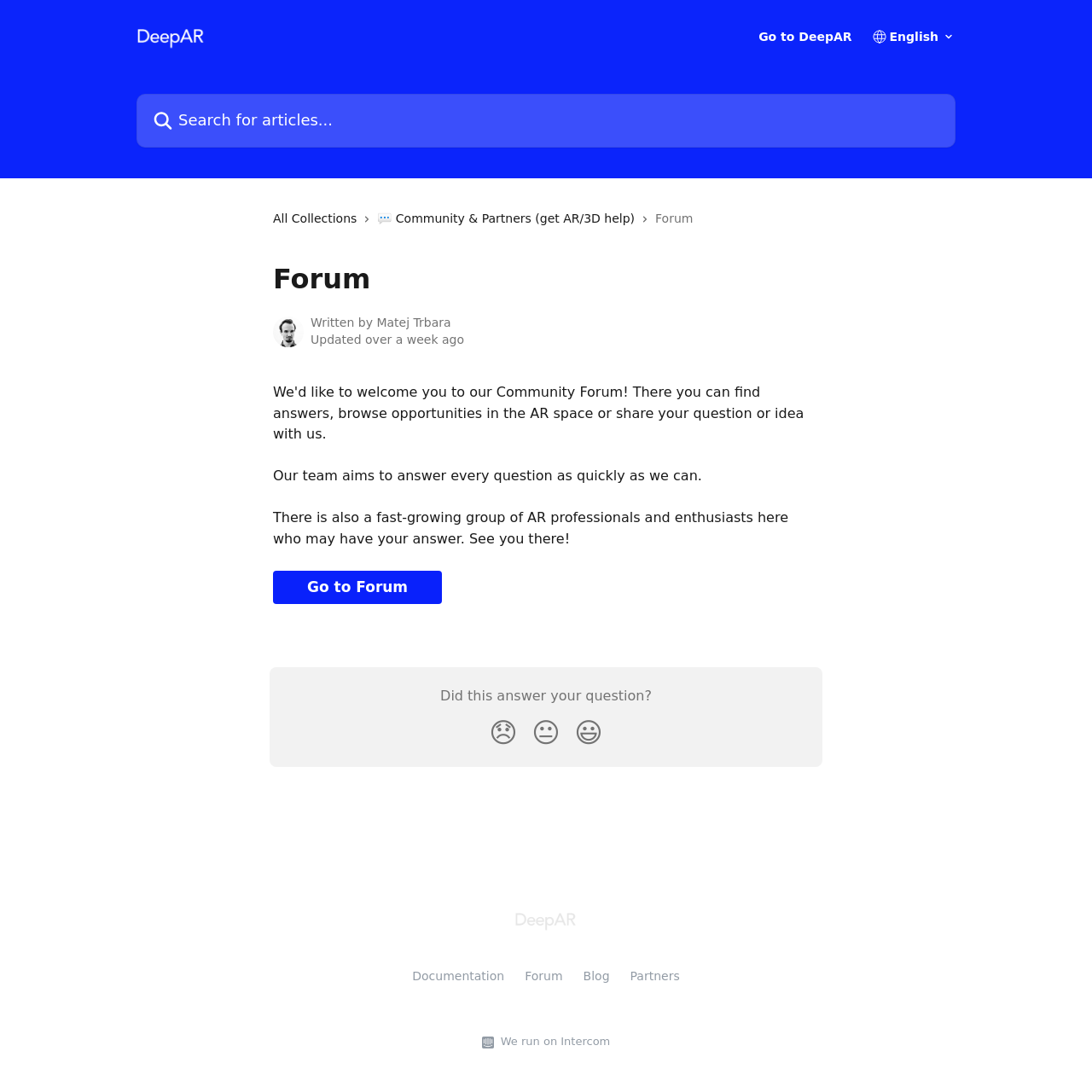Locate the UI element described by Carpet Cleaning and provide its bounding box coordinates. Use the format (top-left x, top-left y, bottom-right x, bottom-right y) with all values as floating point numbers between 0 and 1.

None